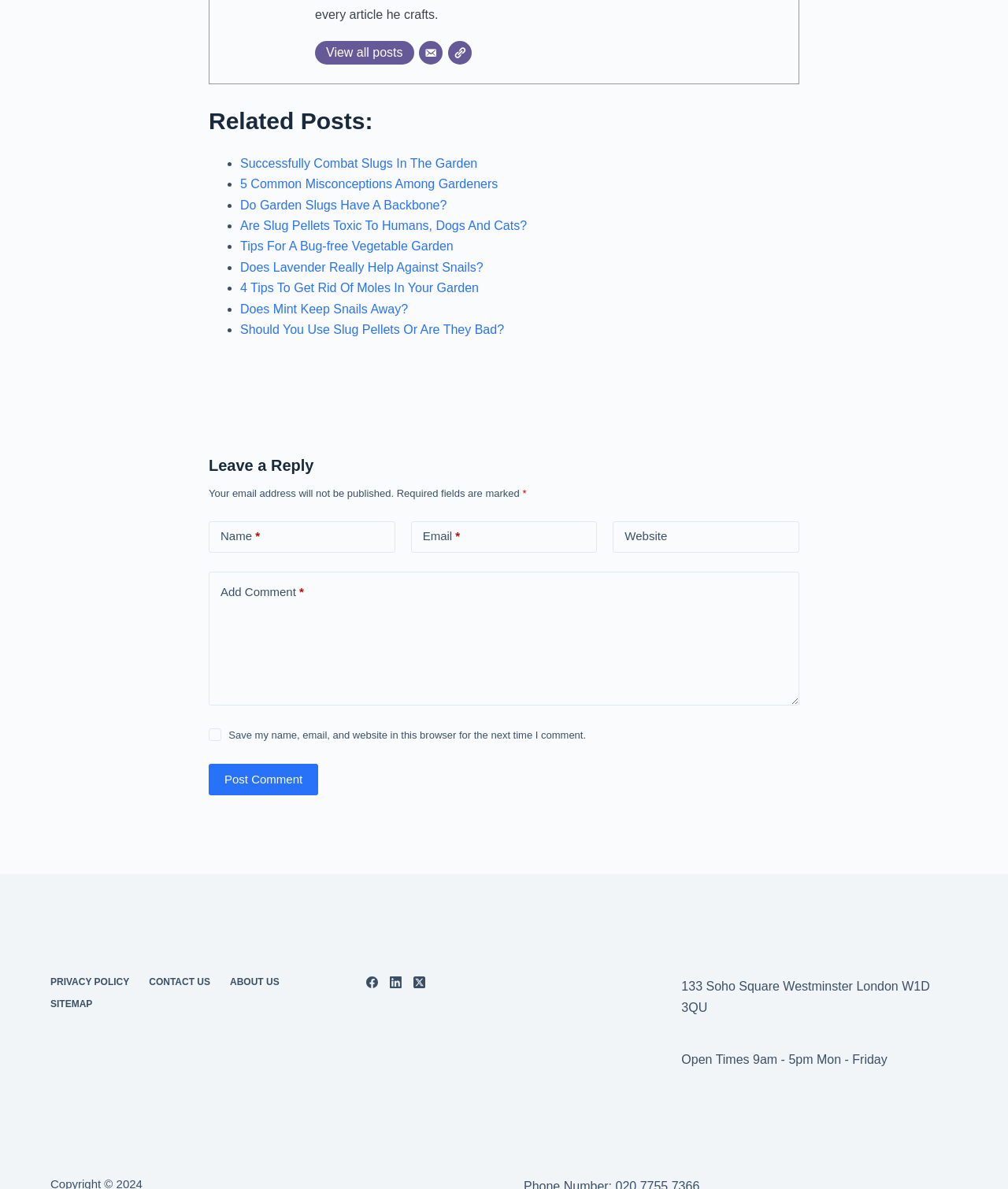What is the address of the location mentioned?
Answer the question with a thorough and detailed explanation.

I found the static text '133 Soho Square Westminster London W1D 3QU' at the bottom of the page, which appears to be an address.